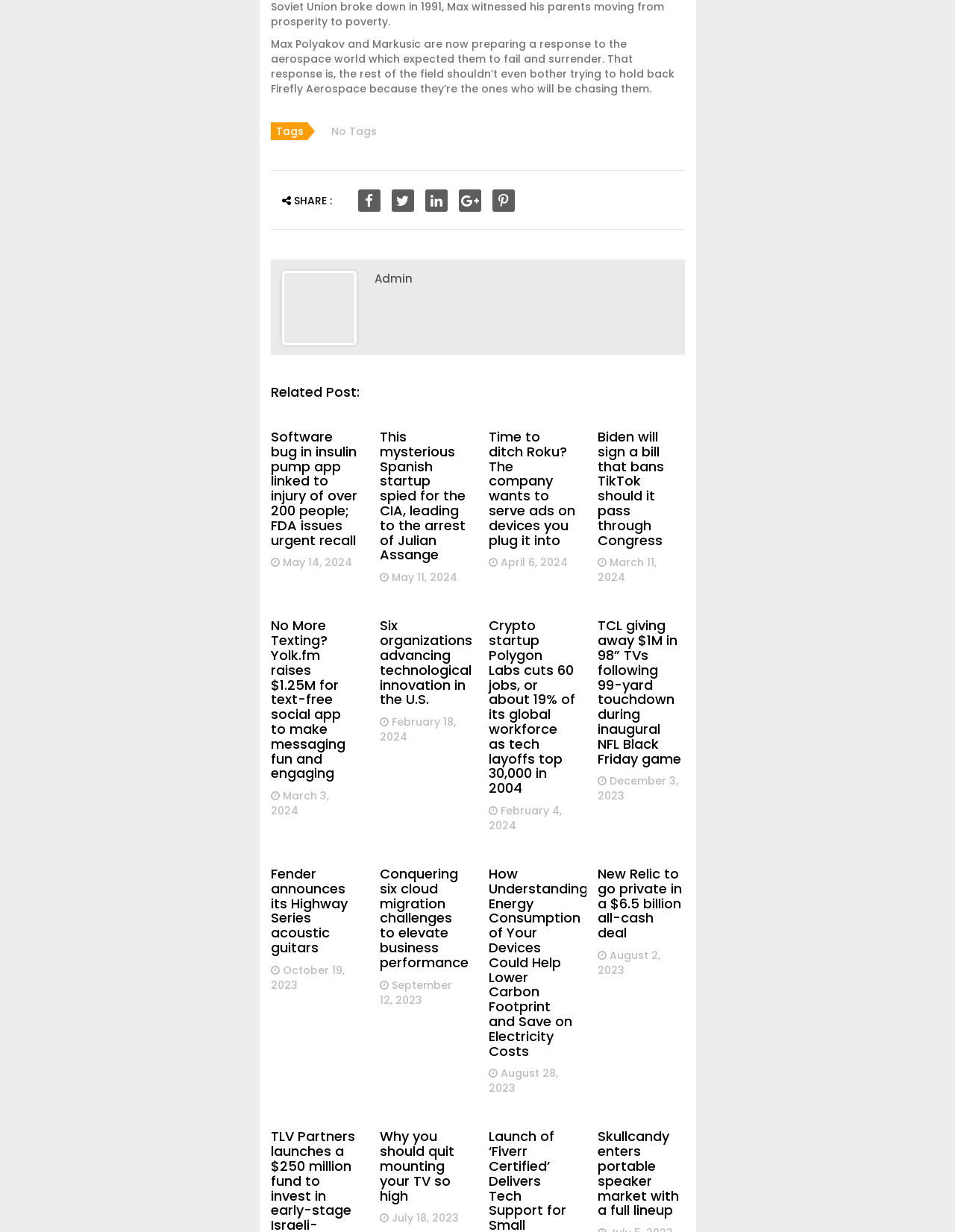Please identify the bounding box coordinates of the element that needs to be clicked to execute the following command: "Read the article about Software bug in insulin pump app". Provide the bounding box using four float numbers between 0 and 1, formatted as [left, top, right, bottom].

[0.283, 0.347, 0.374, 0.446]